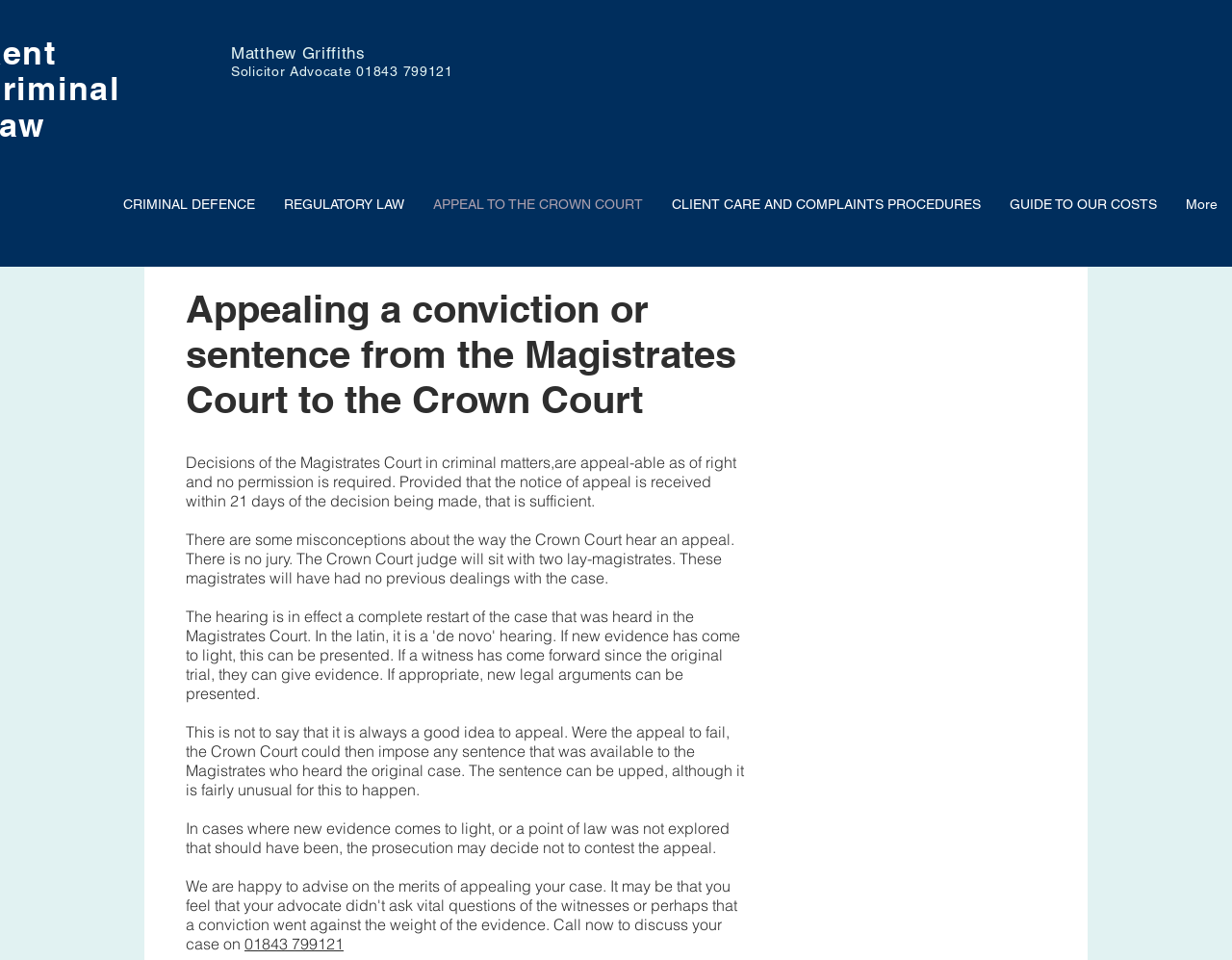Please answer the following question as detailed as possible based on the image: 
What is the phone number to contact for appeal-related inquiries?

The phone number 01843 799121 is provided at the bottom of the webpage, which can be used to contact for appeal-related inquiries.